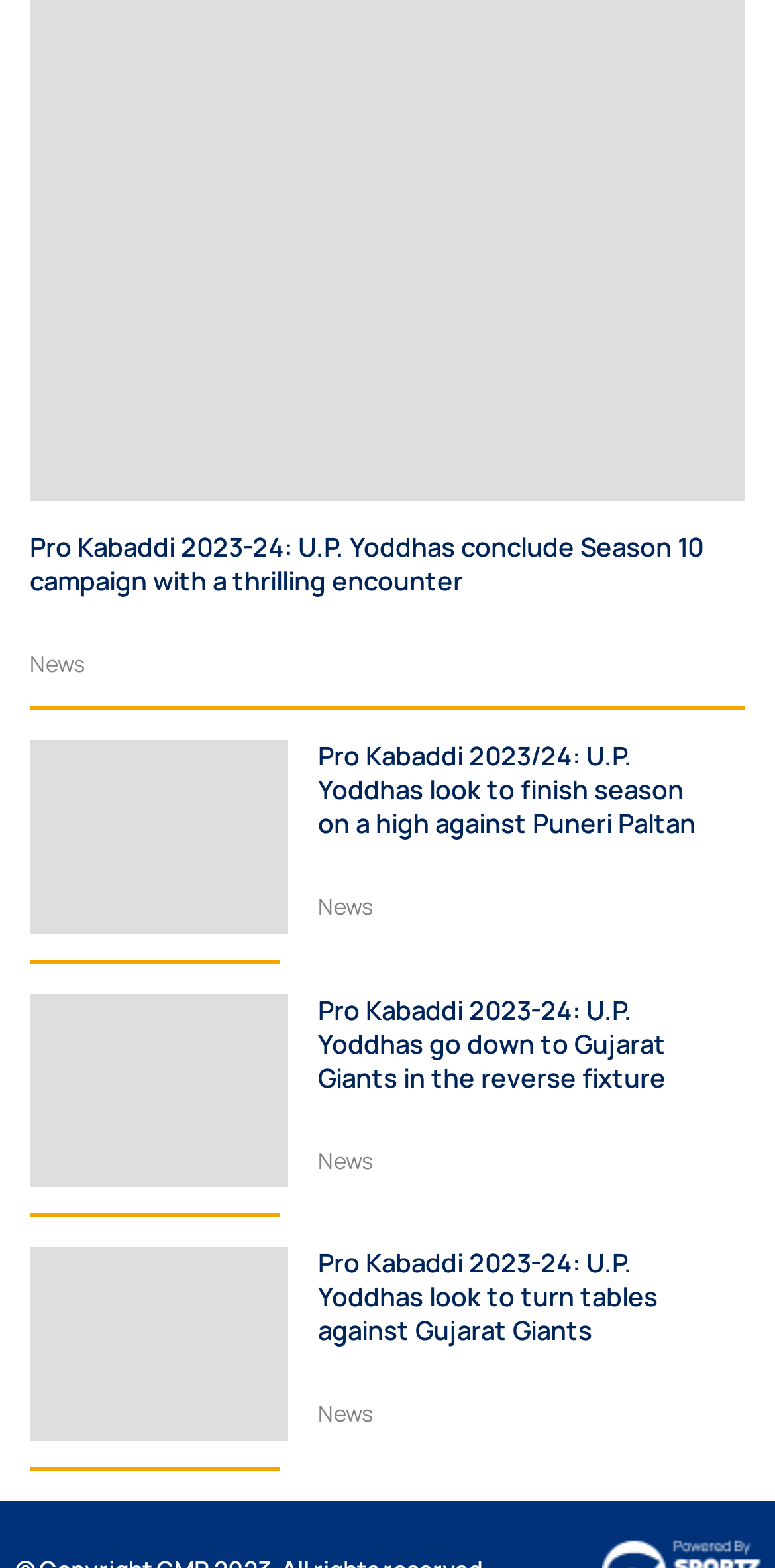Specify the bounding box coordinates of the element's region that should be clicked to achieve the following instruction: "Share via LinkedIn". The bounding box coordinates consist of four float numbers between 0 and 1, in the format [left, top, right, bottom].

None